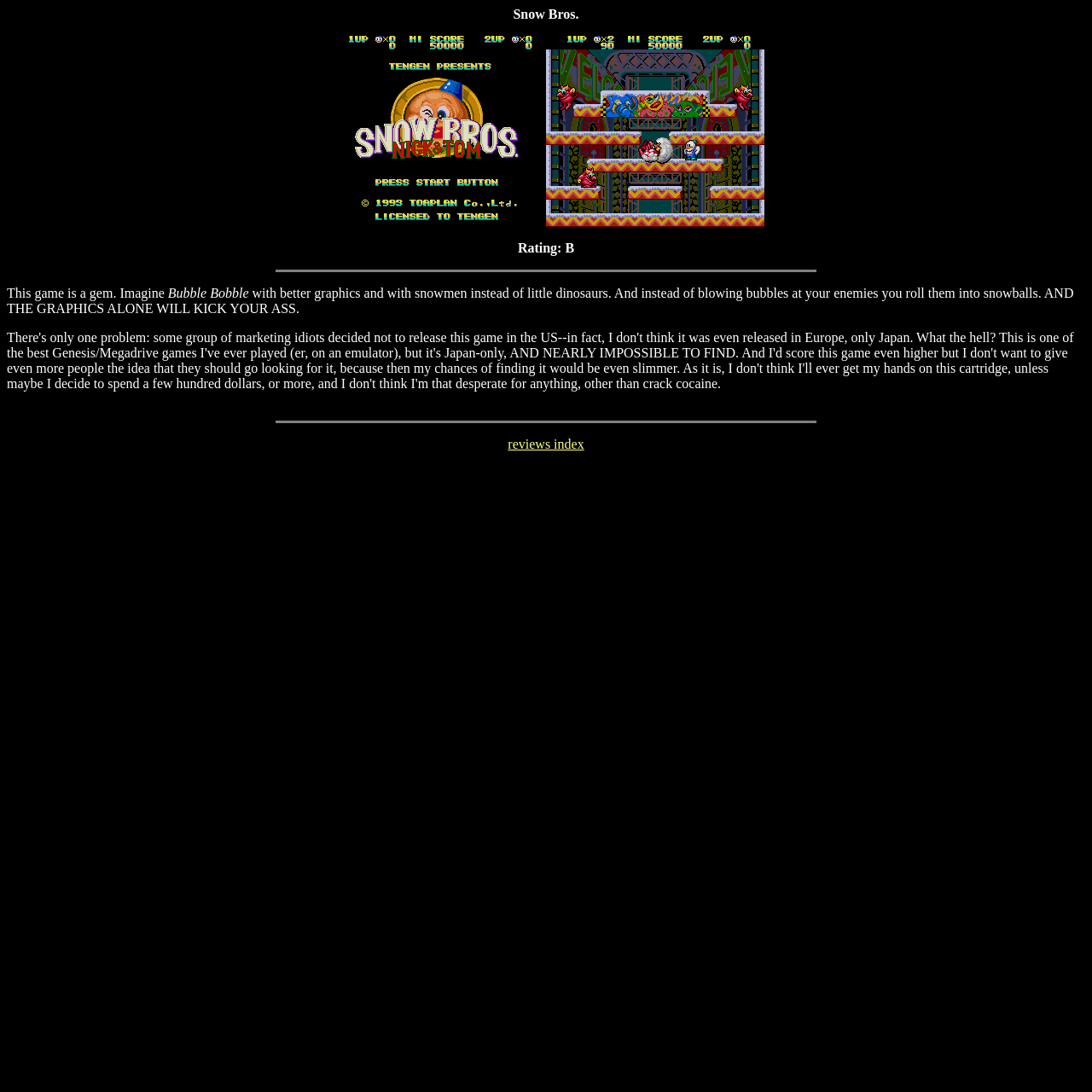Where can you find more reviews?
Please answer using one word or phrase, based on the screenshot.

reviews index